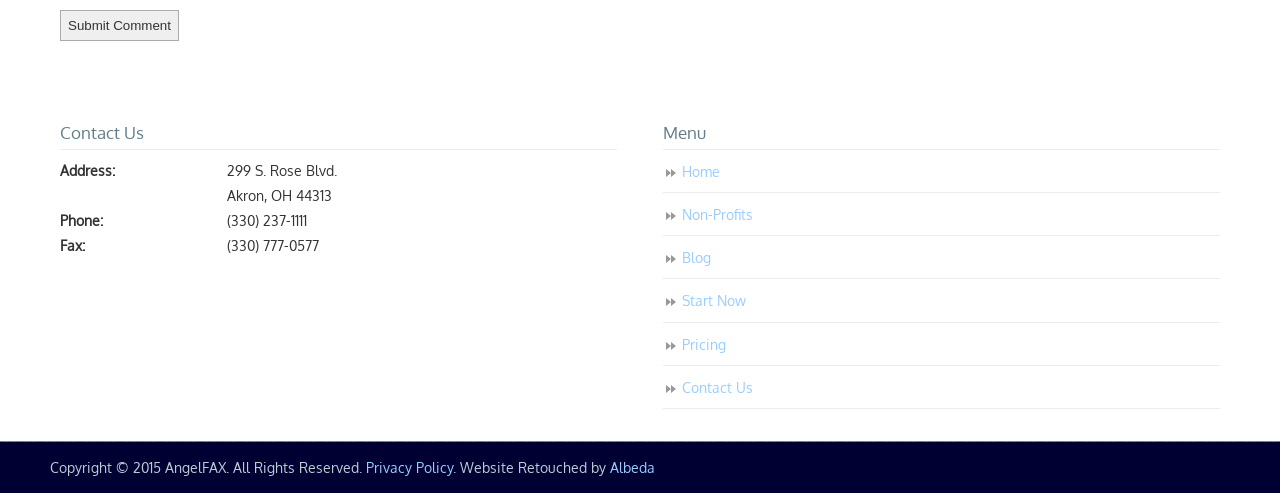Identify the bounding box for the described UI element. Provide the coordinates in (top-left x, top-left y, bottom-right x, bottom-right y) format with values ranging from 0 to 1: Home

[0.518, 0.306, 0.953, 0.393]